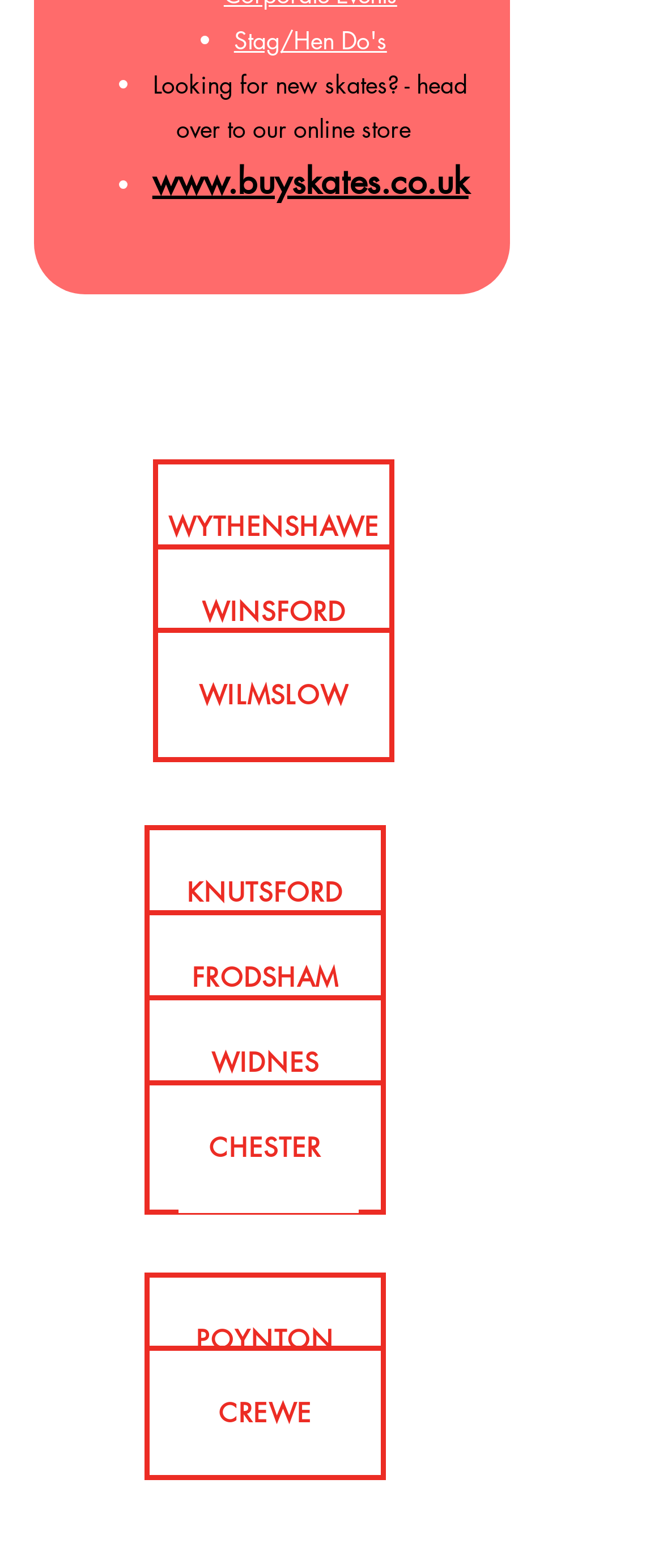Please locate the bounding box coordinates for the element that should be clicked to achieve the following instruction: "Go to WYTHENSHAWE". Ensure the coordinates are given as four float numbers between 0 and 1, i.e., [left, top, right, bottom].

[0.231, 0.293, 0.595, 0.379]